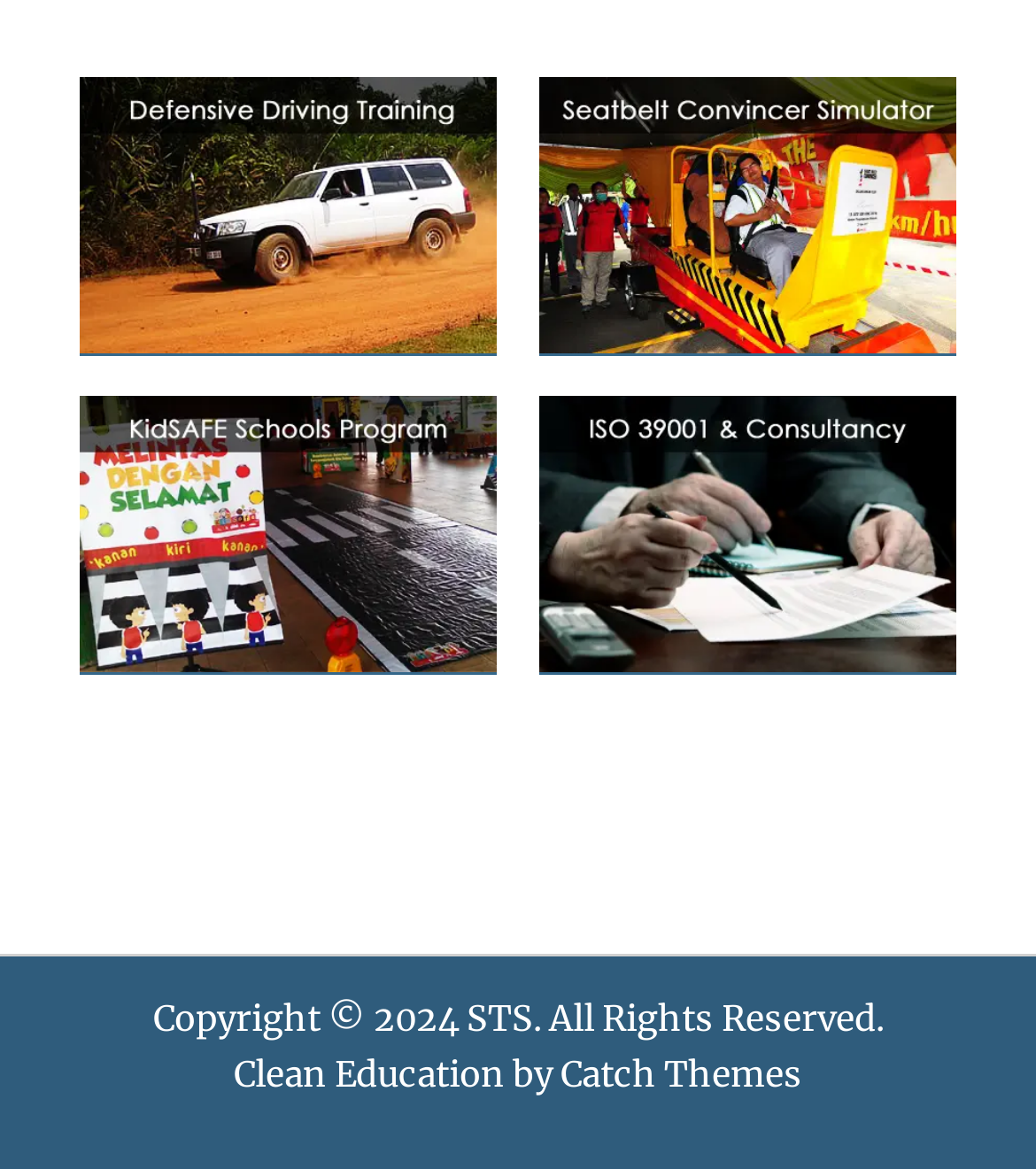How many figures are on the webpage?
Please provide a single word or phrase answer based on the image.

4